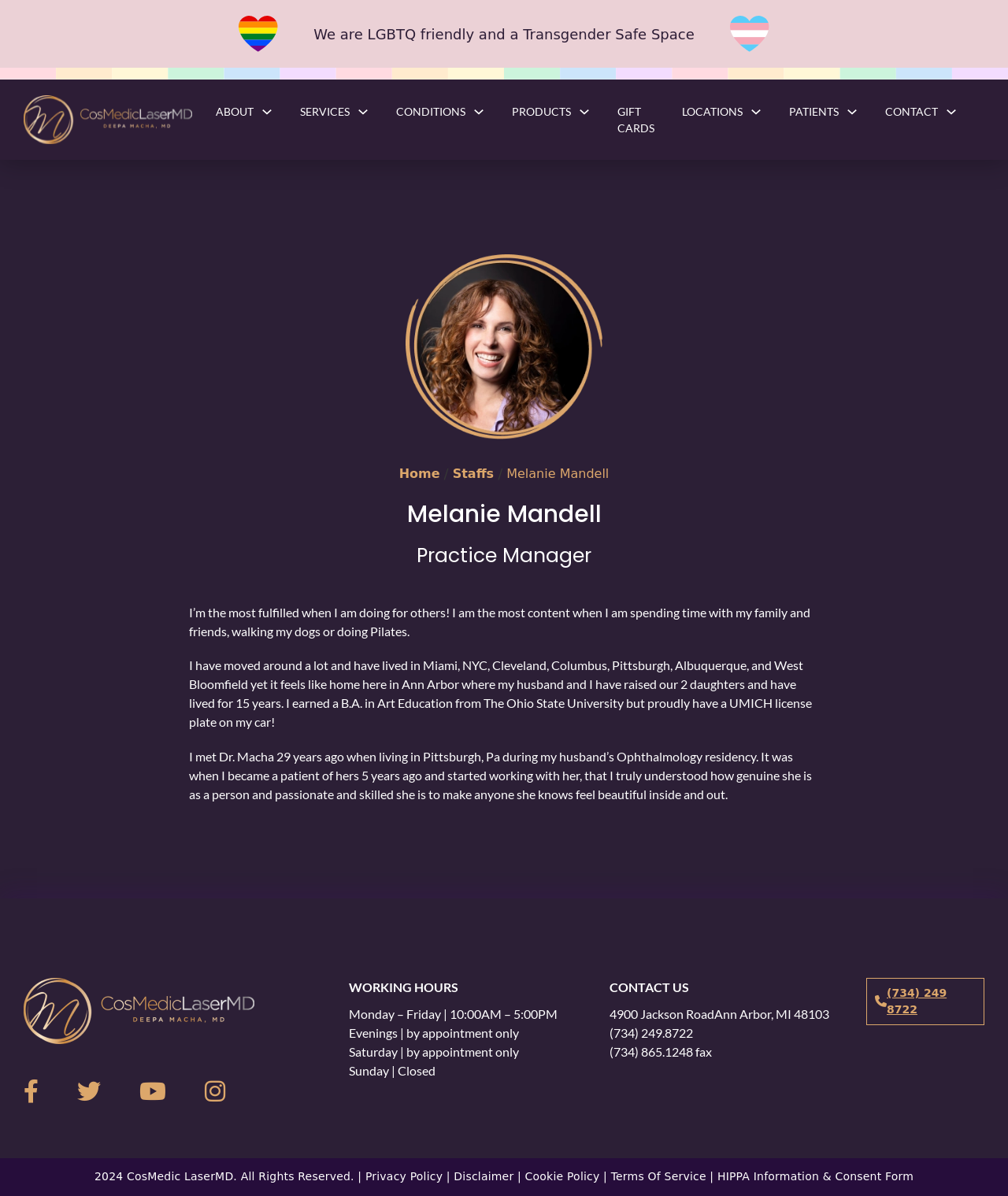Indicate the bounding box coordinates of the element that must be clicked to execute the instruction: "Click ABOUT". The coordinates should be given as four float numbers between 0 and 1, i.e., [left, top, right, bottom].

[0.214, 0.086, 0.252, 0.1]